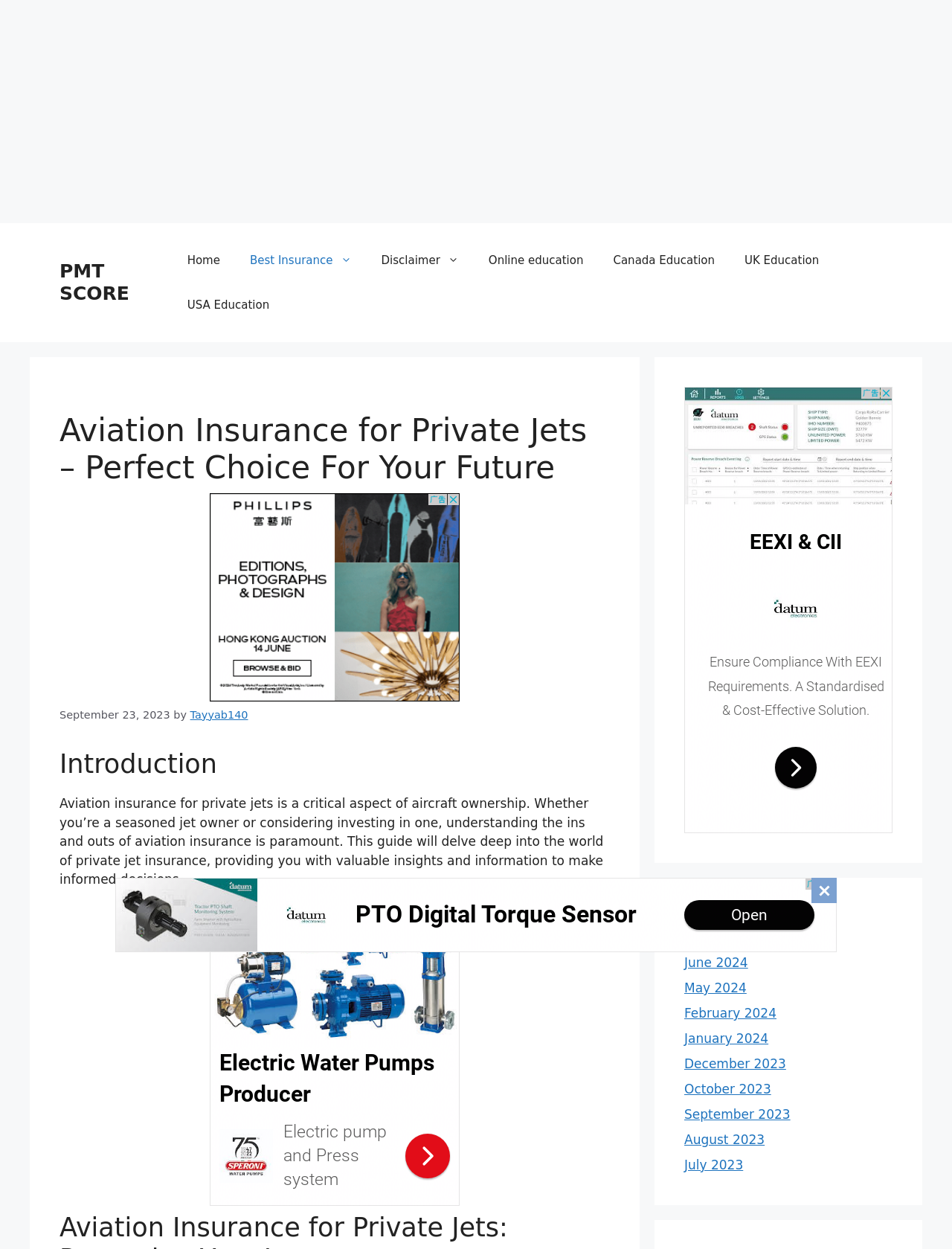Extract the primary header of the webpage and generate its text.

Aviation Insurance for Private Jets – Perfect Choice For Your Future